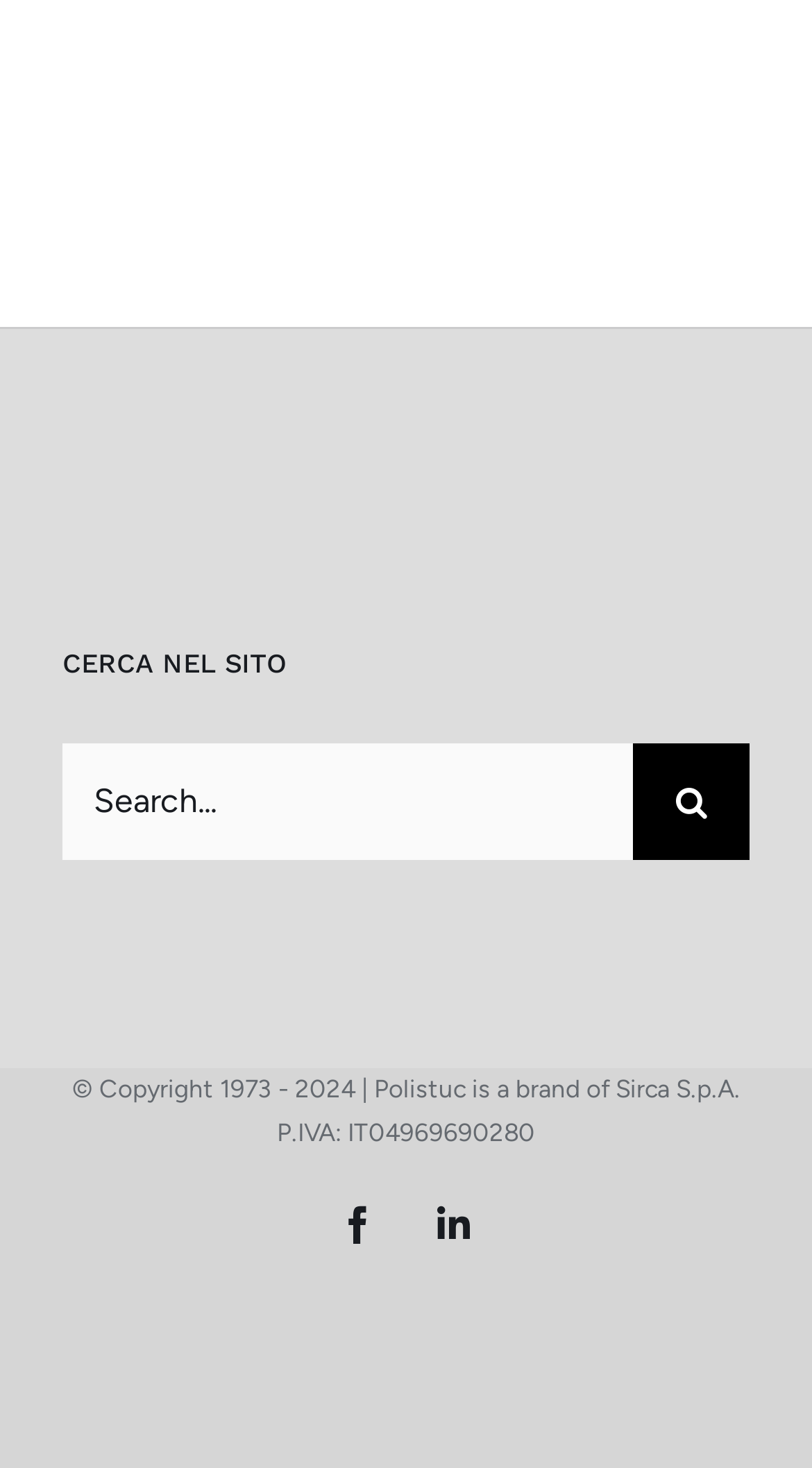What is the copyright year range?
Use the image to give a comprehensive and detailed response to the question.

I found the copyright information at the bottom of the webpage, which states '© Copyright 1973 - 2024'. This indicates that the copyright year range is from 1973 to 2024.